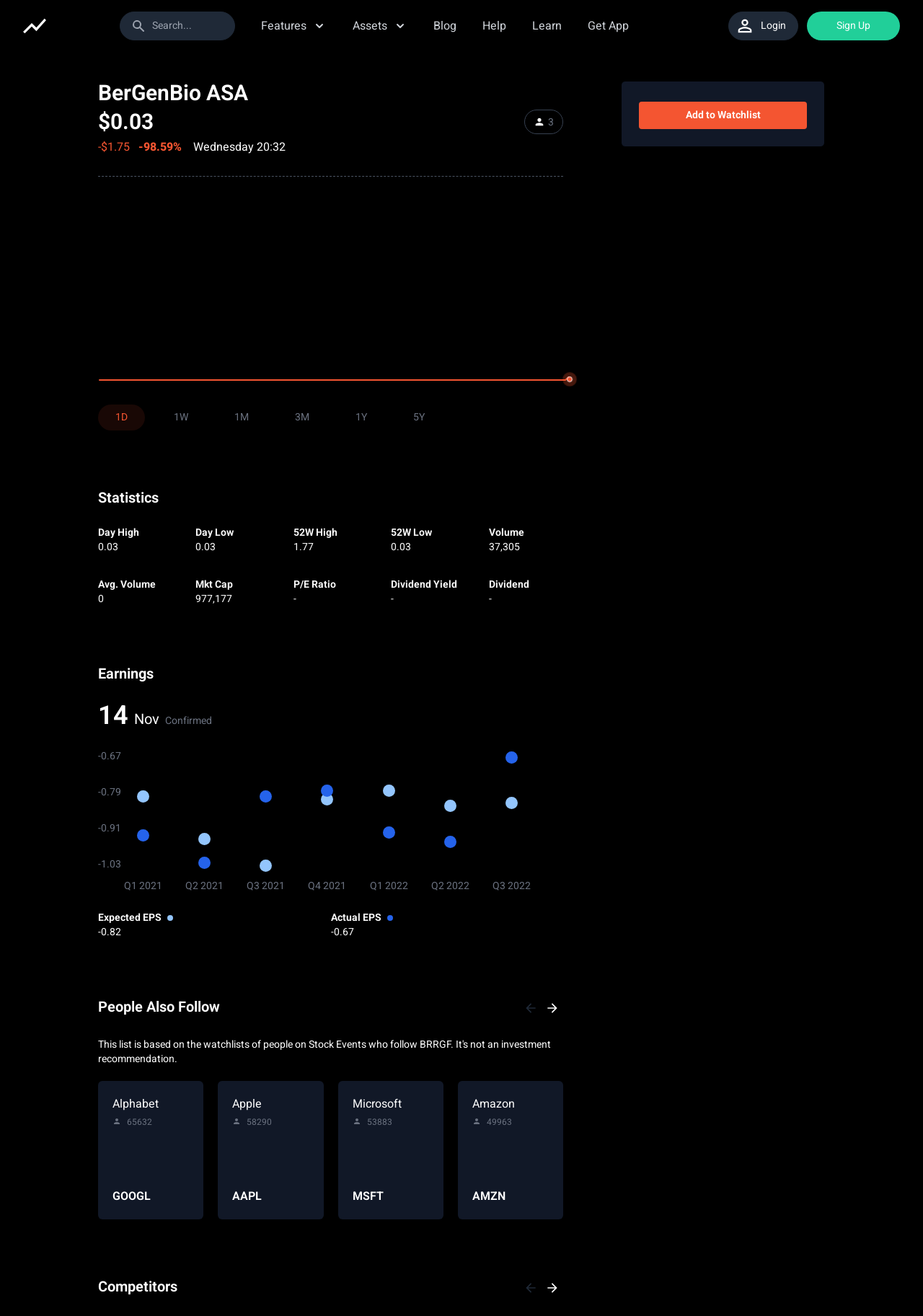Is there a login or sign-up option available on the webpage?
Offer a detailed and exhaustive answer to the question.

Yes, there is a login or sign-up option available on the webpage, which is located at the top right corner of the webpage and allows users to log in or sign up for an account to access more features and information.